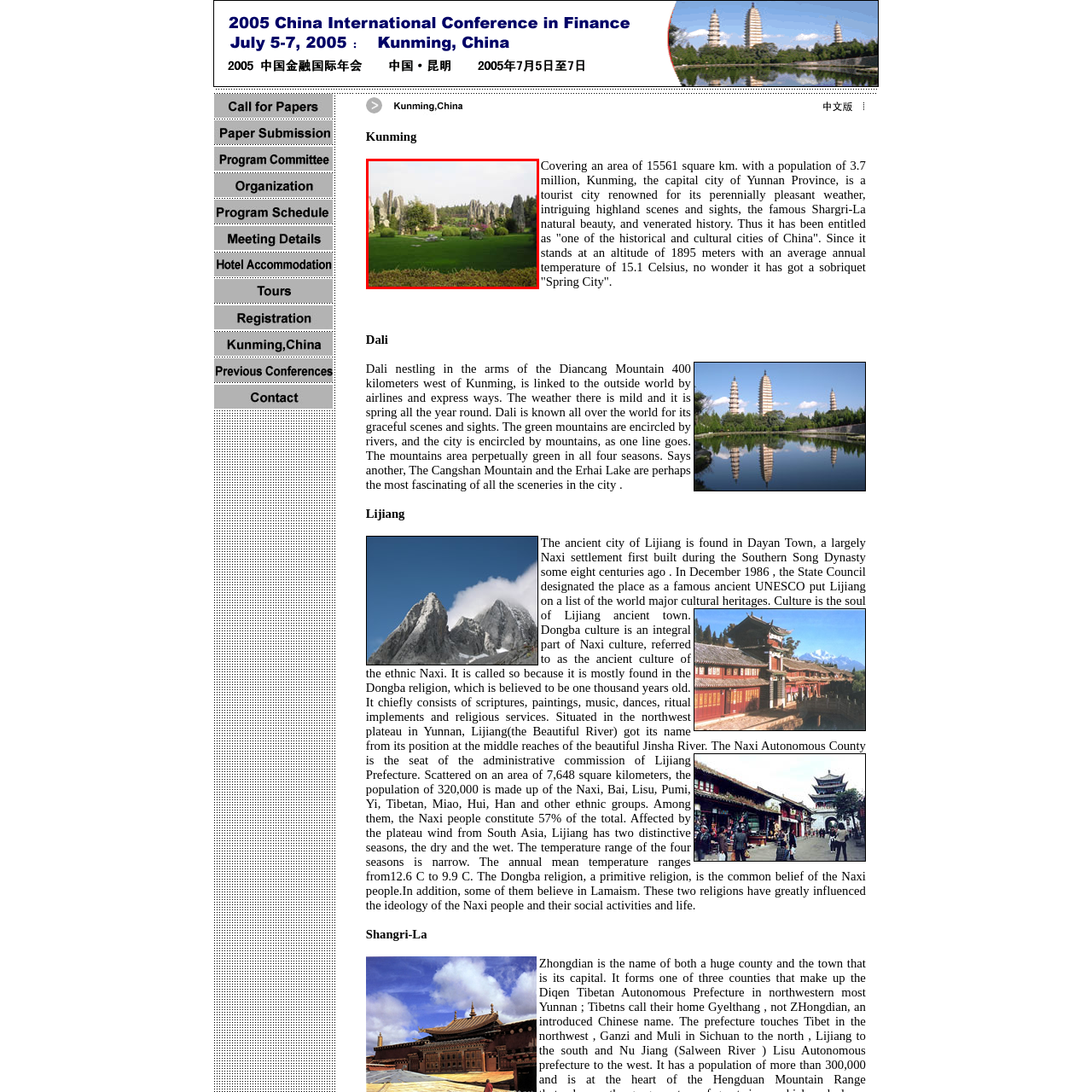Please review the image enclosed by the red bounding box and give a detailed answer to the following question, utilizing the information from the visual: What is the texture of the grassy area?

The caption describes the smooth contours of the grassy area, which implies that the texture of the grassy area is smooth and even.